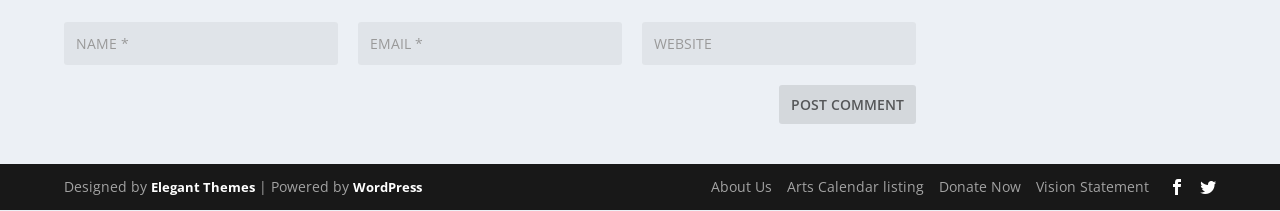Identify the bounding box coordinates for the UI element described as follows: input value="Name *" name="author". Use the format (top-left x, top-left y, bottom-right x, bottom-right y) and ensure all values are floating point numbers between 0 and 1.

[0.05, 0.108, 0.264, 0.312]